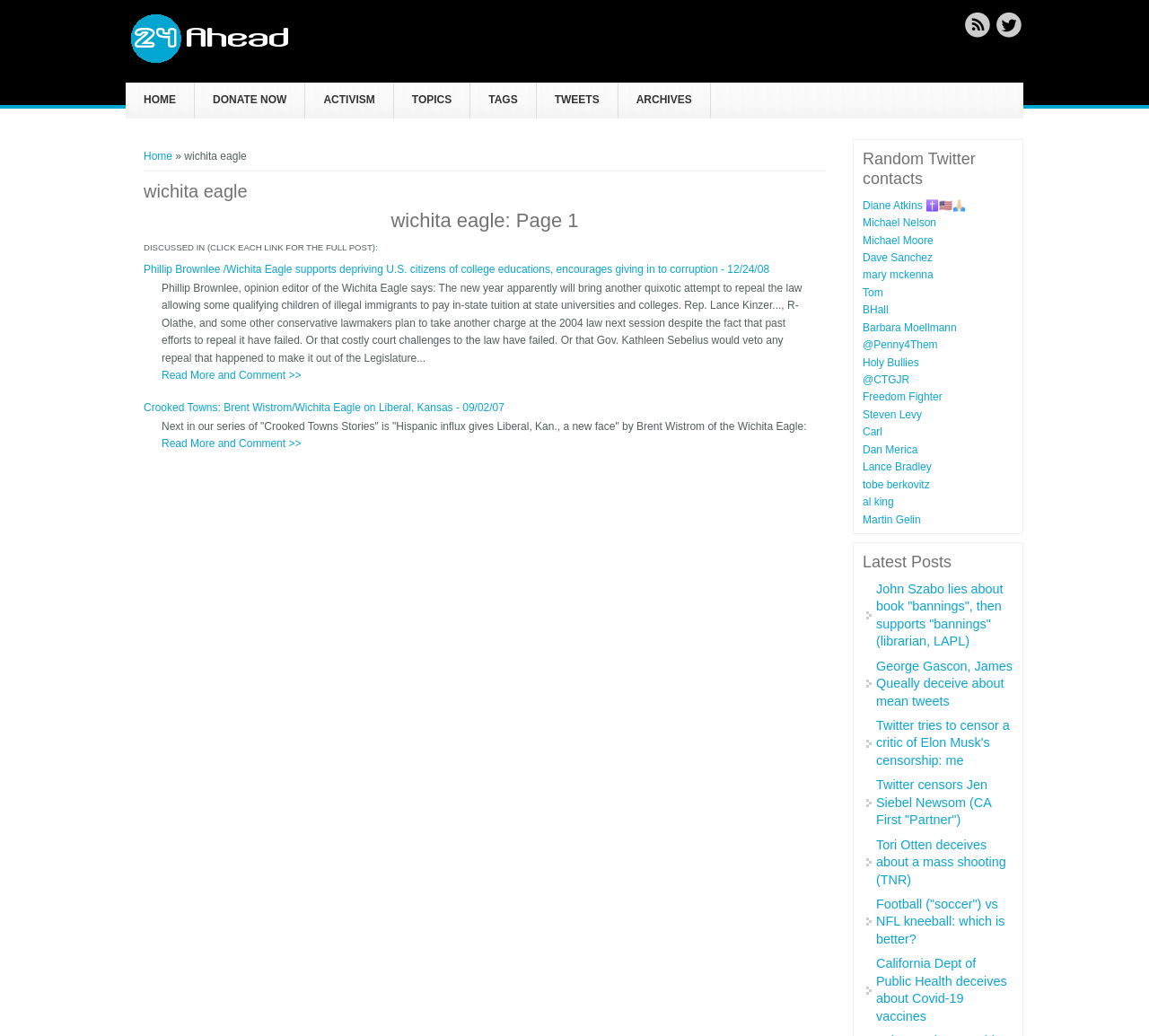Locate the bounding box coordinates of the area where you should click to accomplish the instruction: "Click on the 'Read More and Comment >>' link".

[0.141, 0.356, 0.262, 0.368]